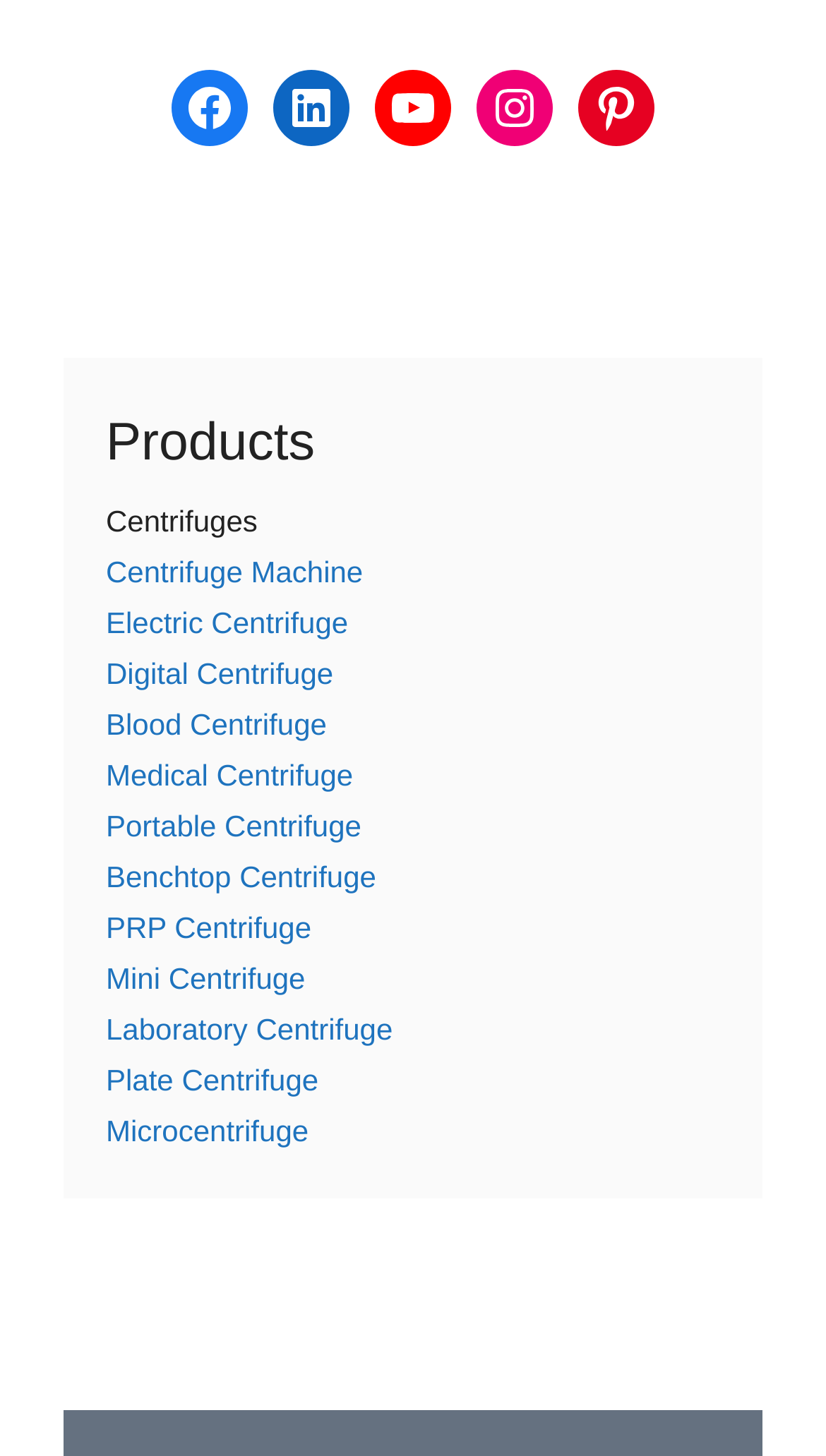Please locate the bounding box coordinates for the element that should be clicked to achieve the following instruction: "Learn about Medical Centrifuge". Ensure the coordinates are given as four float numbers between 0 and 1, i.e., [left, top, right, bottom].

[0.128, 0.521, 0.428, 0.544]